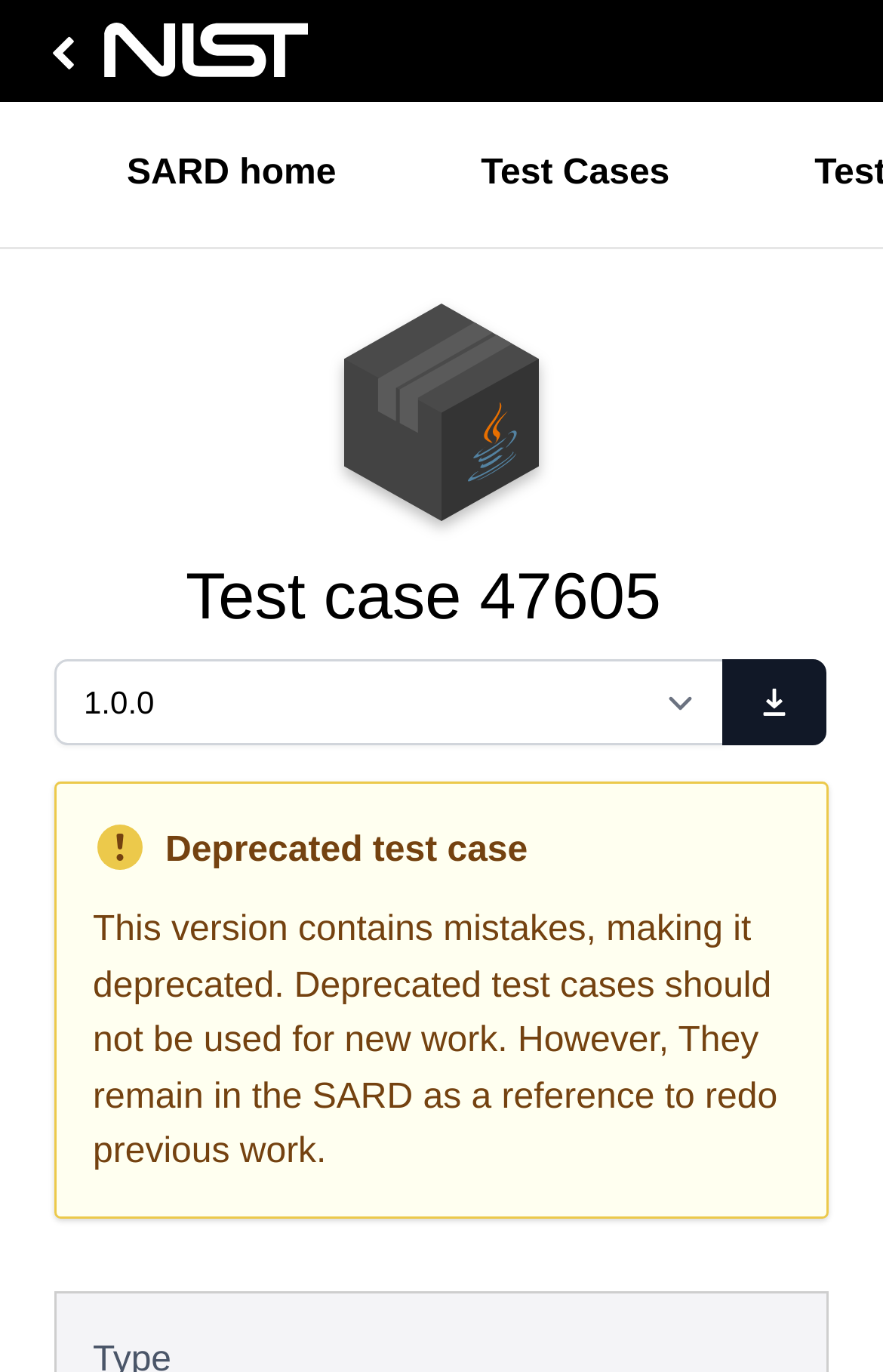Use a single word or phrase to answer the question:
What is the status of the current test case?

Deprecated